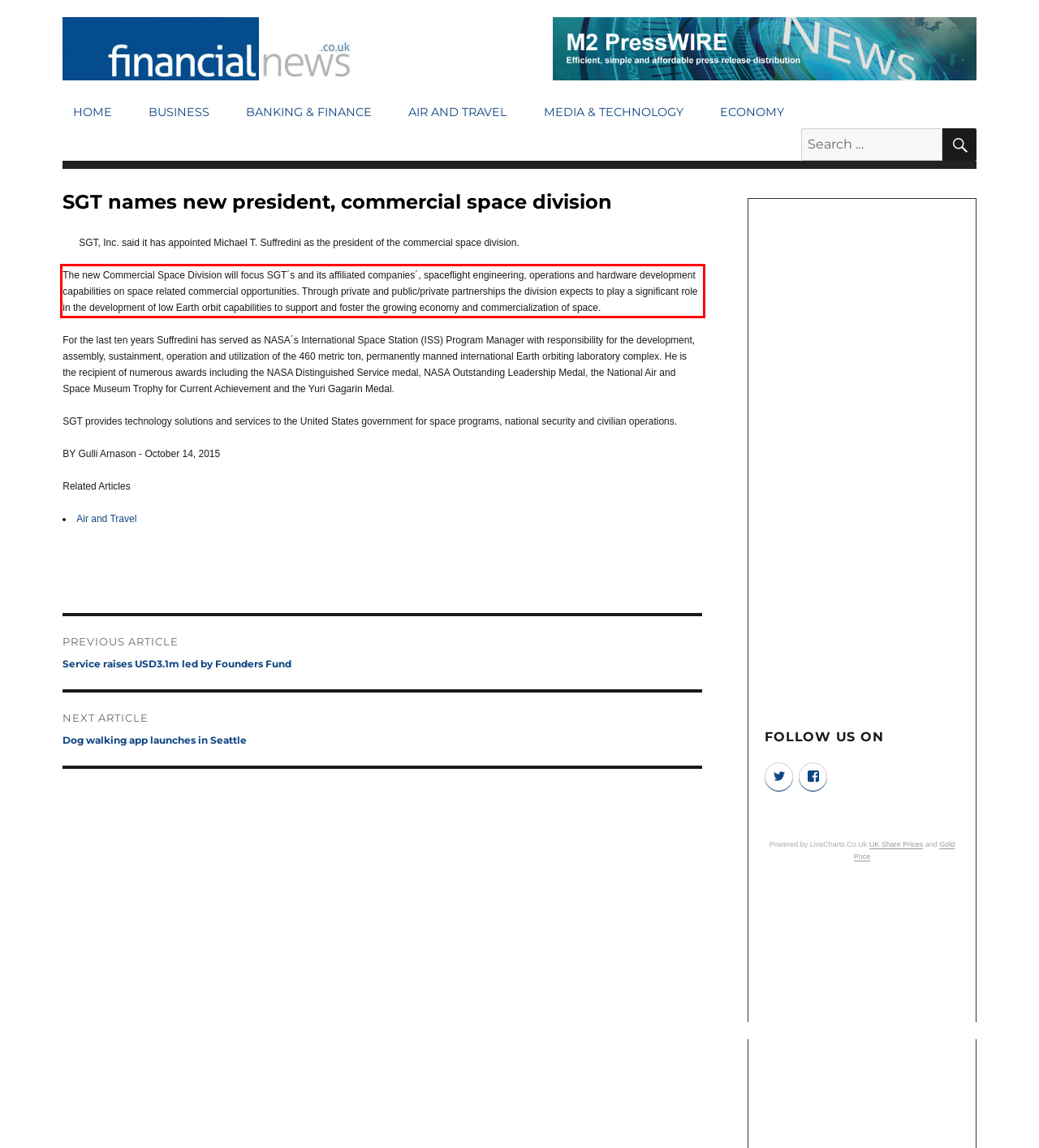Given a screenshot of a webpage with a red bounding box, please identify and retrieve the text inside the red rectangle.

The new Commercial Space Division will focus SGT´s and its affiliated companies´, spaceflight engineering, operations and hardware development capabilities on space related commercial opportunities. Through private and public/private partnerships the division expects to play a significant role in the development of low Earth orbit capabilities to support and foster the growing economy and commercialization of space.